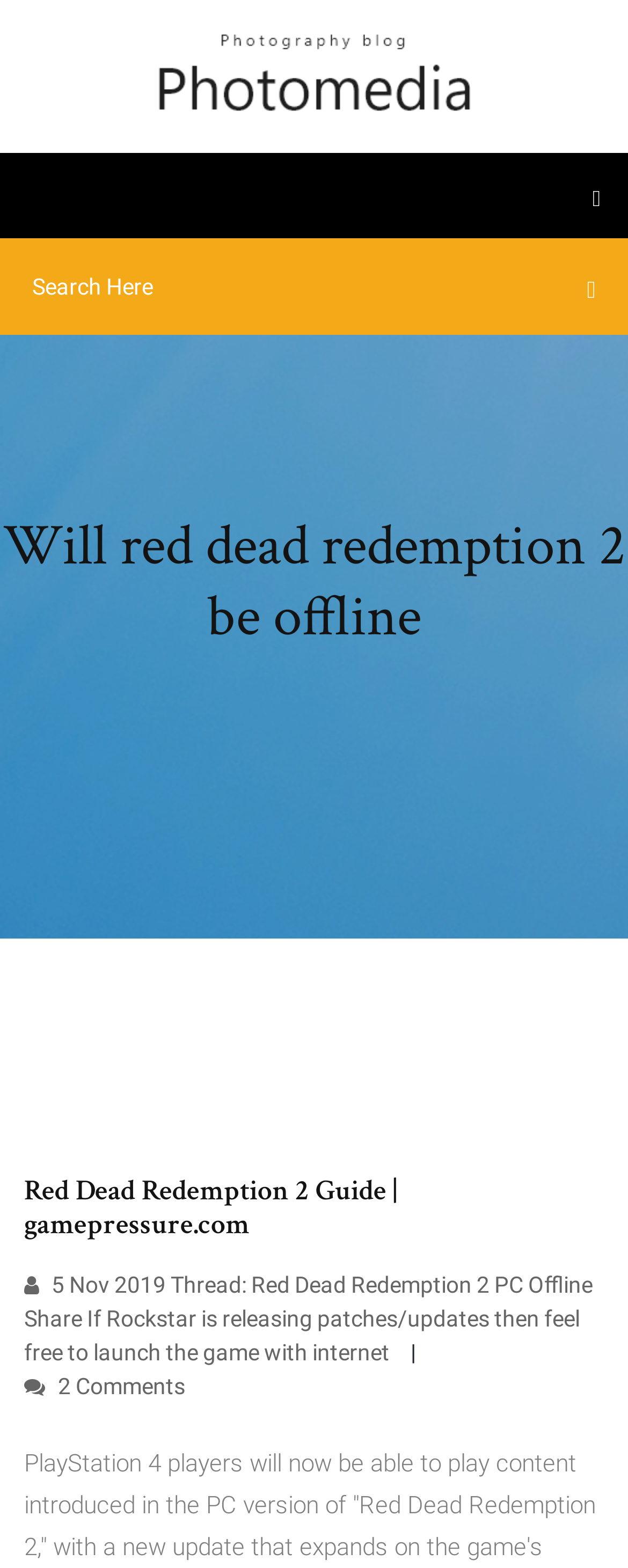What is the purpose of the textbox?
Please respond to the question with as much detail as possible.

The purpose of the textbox can be determined by looking at the text 'Search Here' inside the textbox, which suggests that it is used for searching.